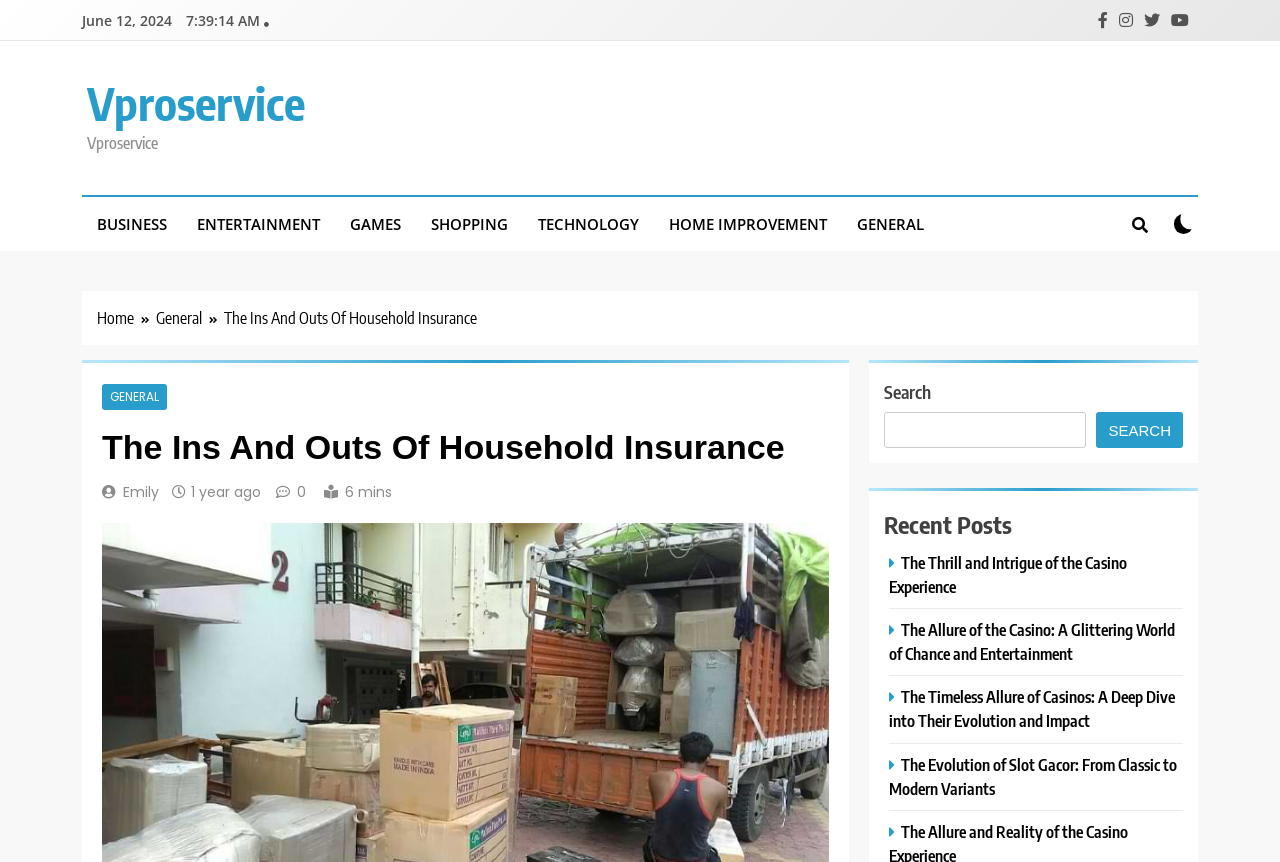Answer the question in a single word or phrase:
What is the author of the article?

Emily